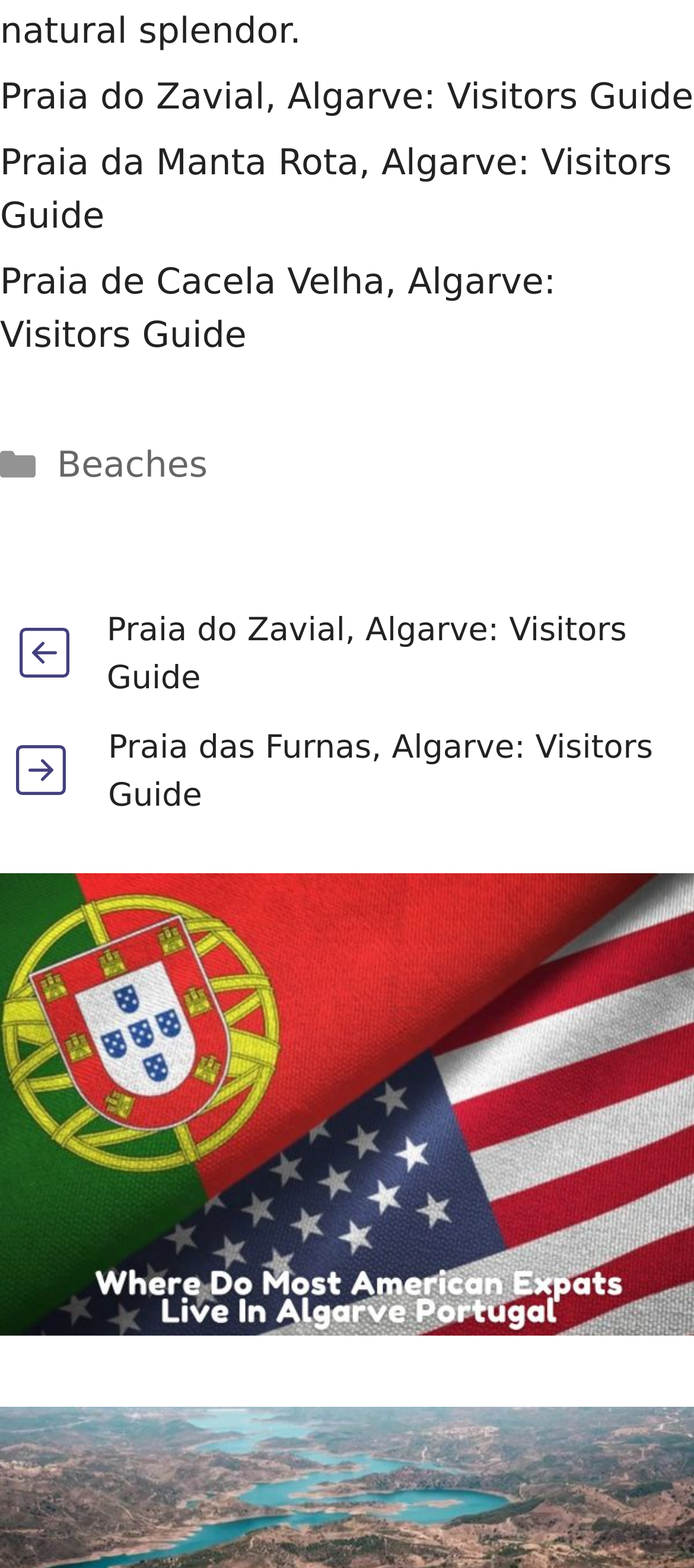How many links are on the webpage?
Answer the question using a single word or phrase, according to the image.

9